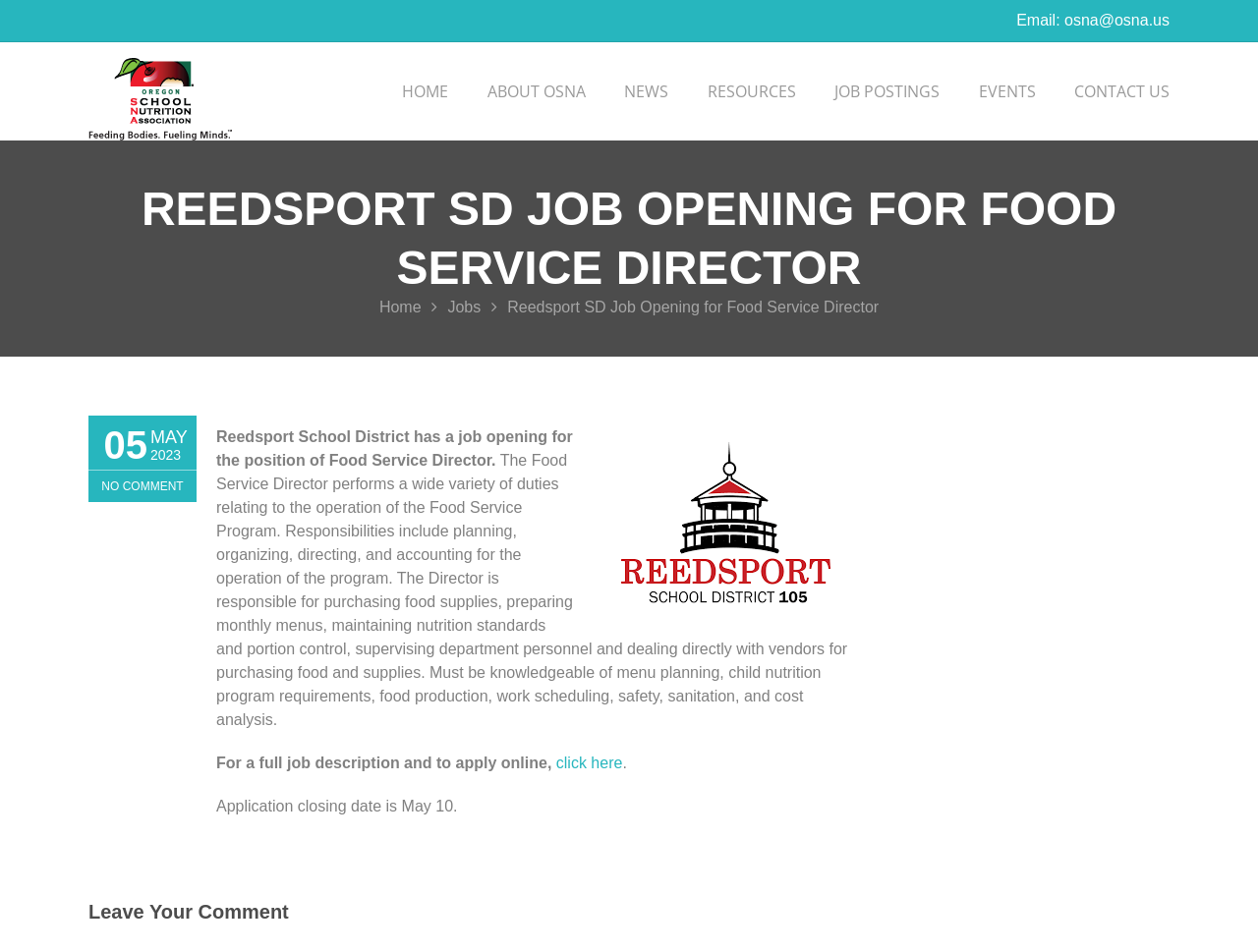Examine the image and give a thorough answer to the following question:
What is the name of the school district with the job opening?

I found the name of the school district by reading the static text element 'Reedsport School District has a job opening for the position of Food Service Director.' which is located in the middle of the webpage.